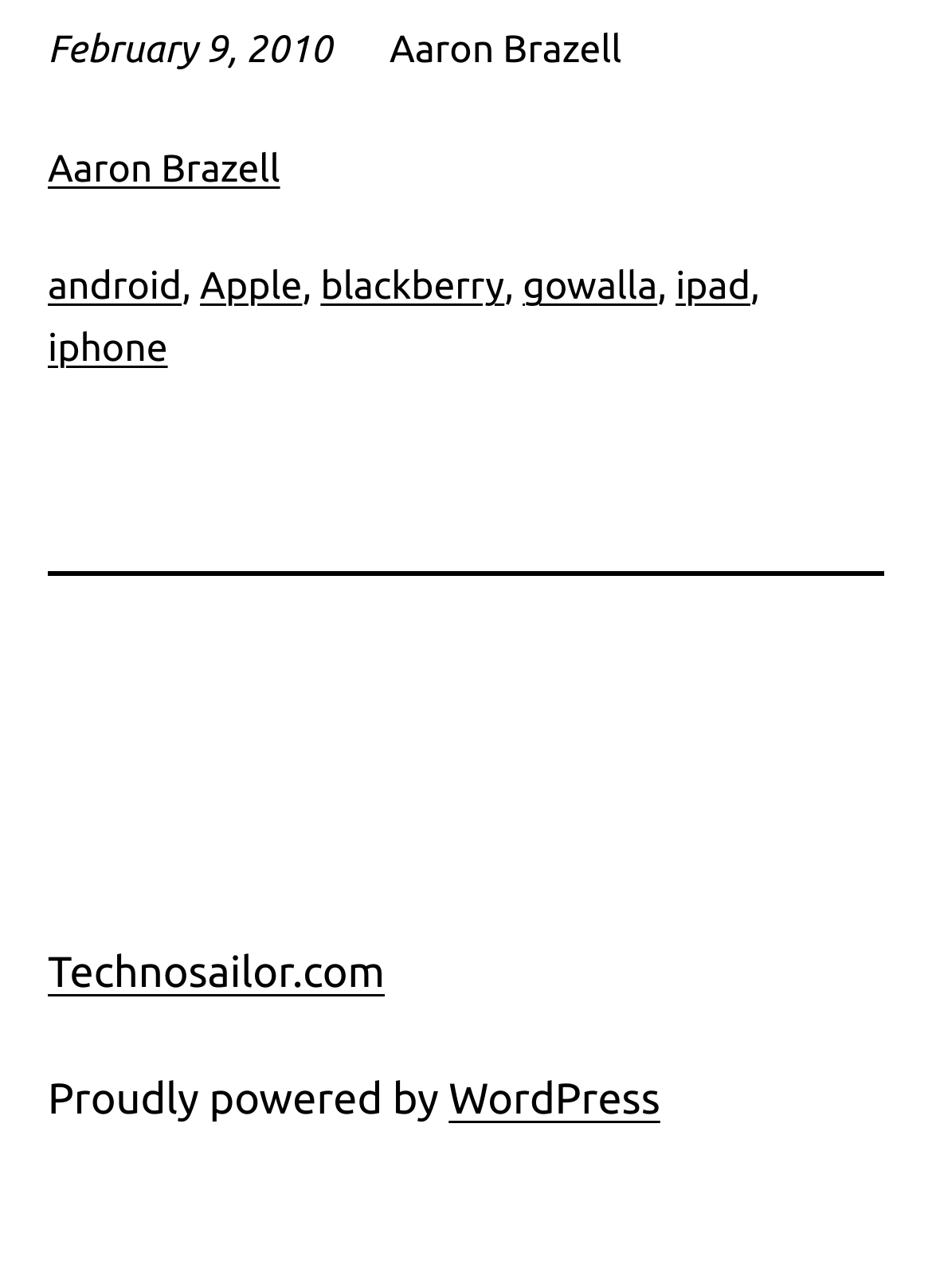Locate the bounding box coordinates of the element I should click to achieve the following instruction: "explore WordPress".

[0.481, 0.835, 0.708, 0.872]